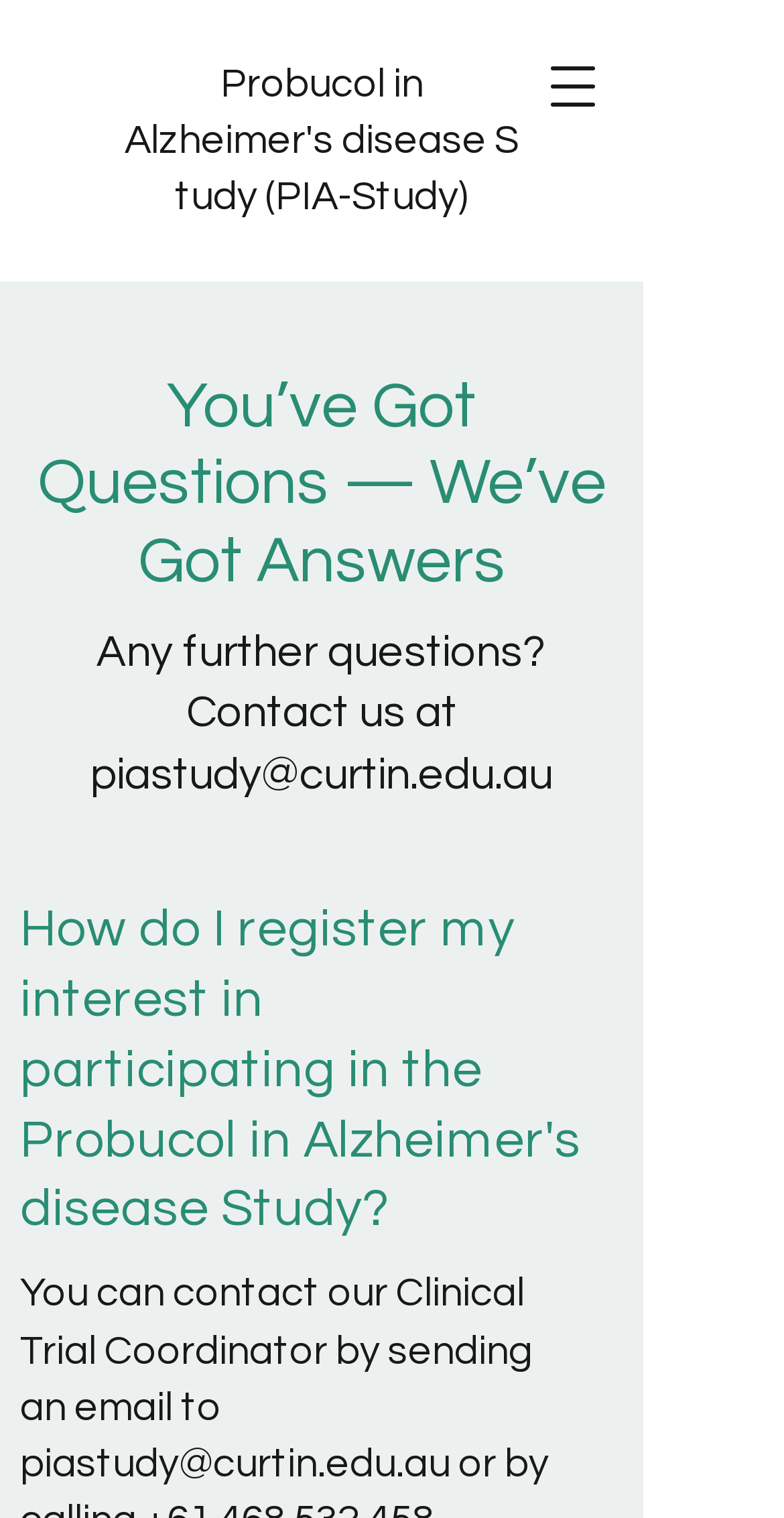How can you get answers to further questions?
Give a comprehensive and detailed explanation for the question.

The webpage provides an answer to this question by stating 'Any further questions? Contact us at piastudy@curtin.edu.au', indicating that you can get answers to further questions by contacting the provided email address.